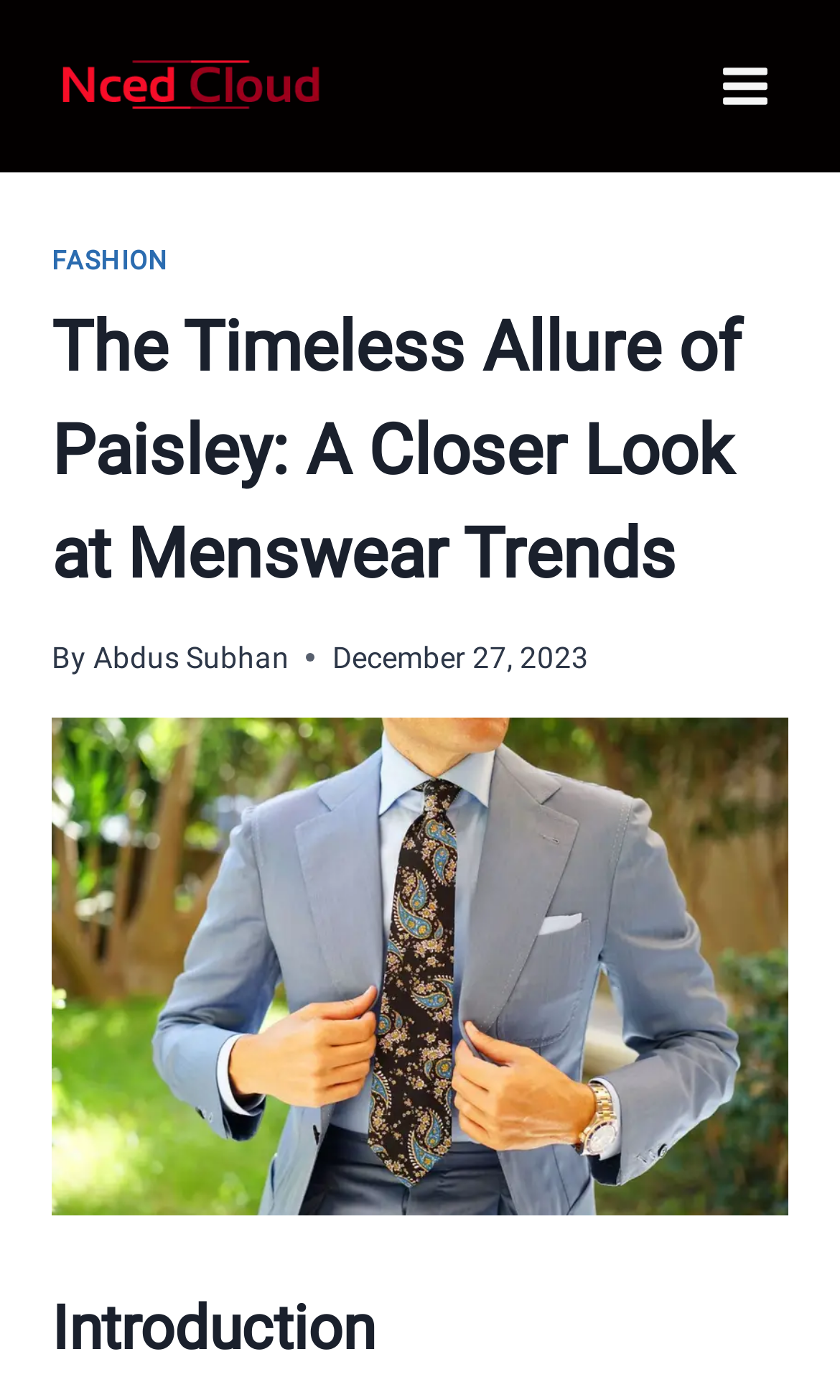Can you find the bounding box coordinates for the UI element given this description: "alt="Nced Cloud""? Provide the coordinates as four float numbers between 0 and 1: [left, top, right, bottom].

[0.062, 0.034, 0.397, 0.089]